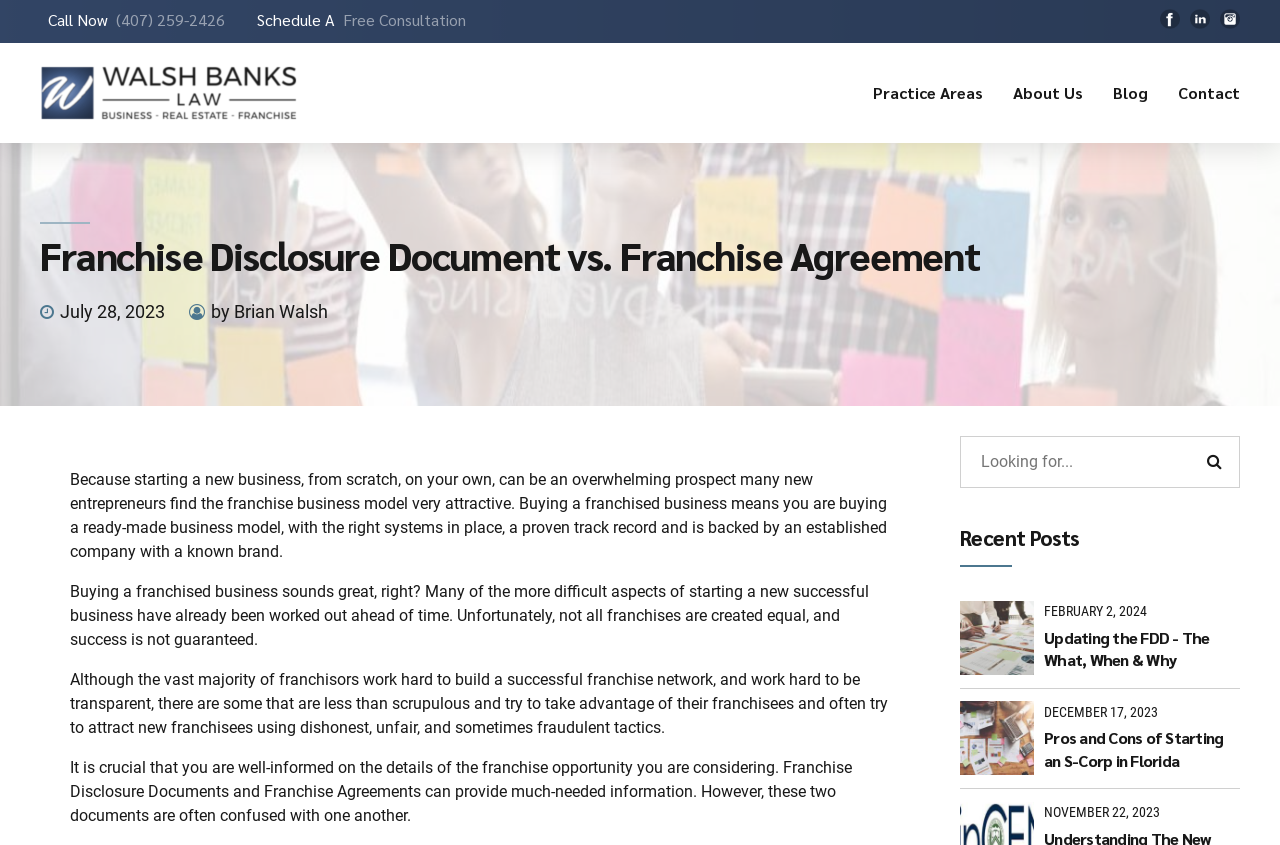Determine the bounding box coordinates of the area to click in order to meet this instruction: "Schedule a free consultation".

[0.195, 0.0, 0.364, 0.047]